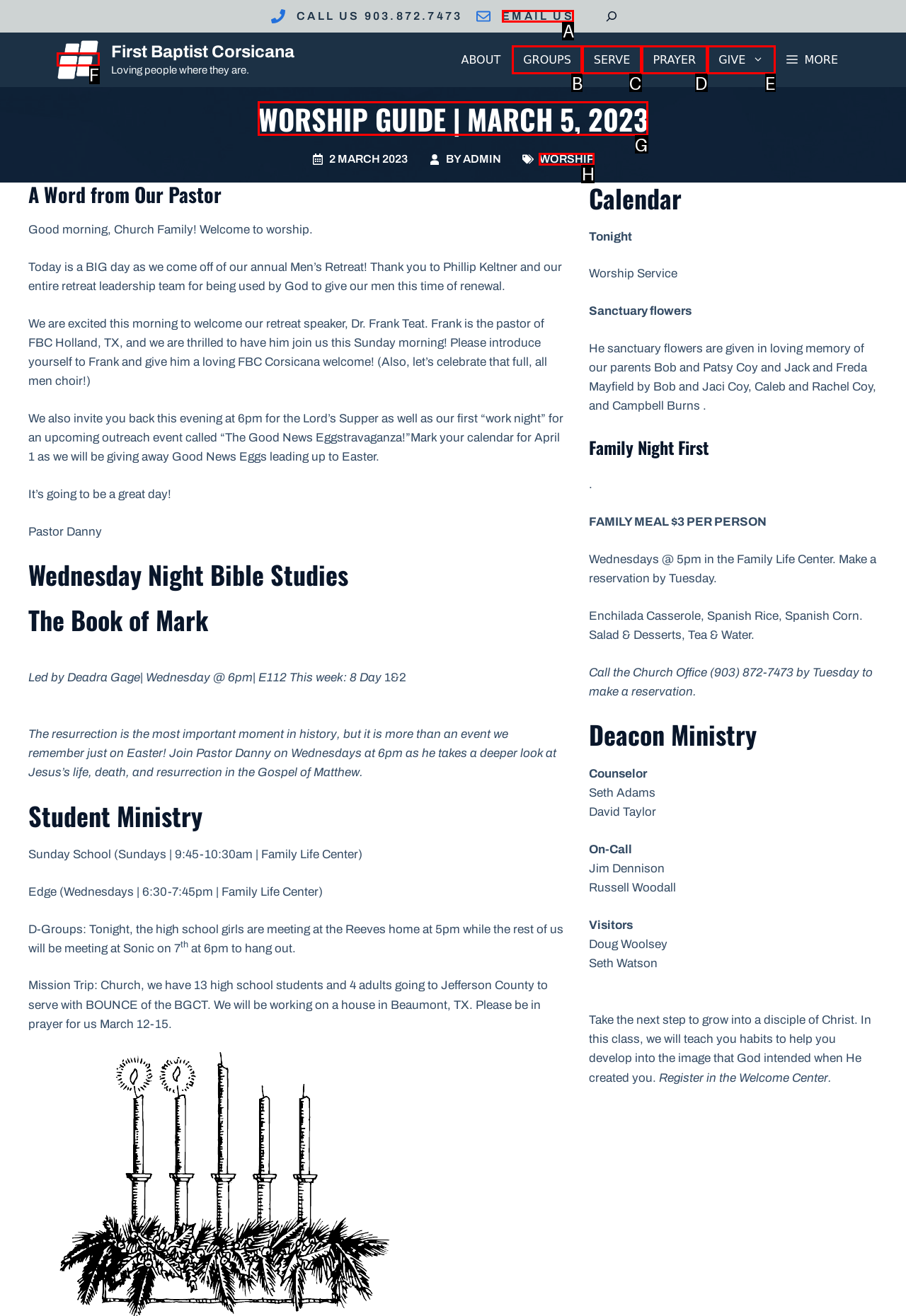Choose the correct UI element to click for this task: view calendar Answer using the letter from the given choices.

None